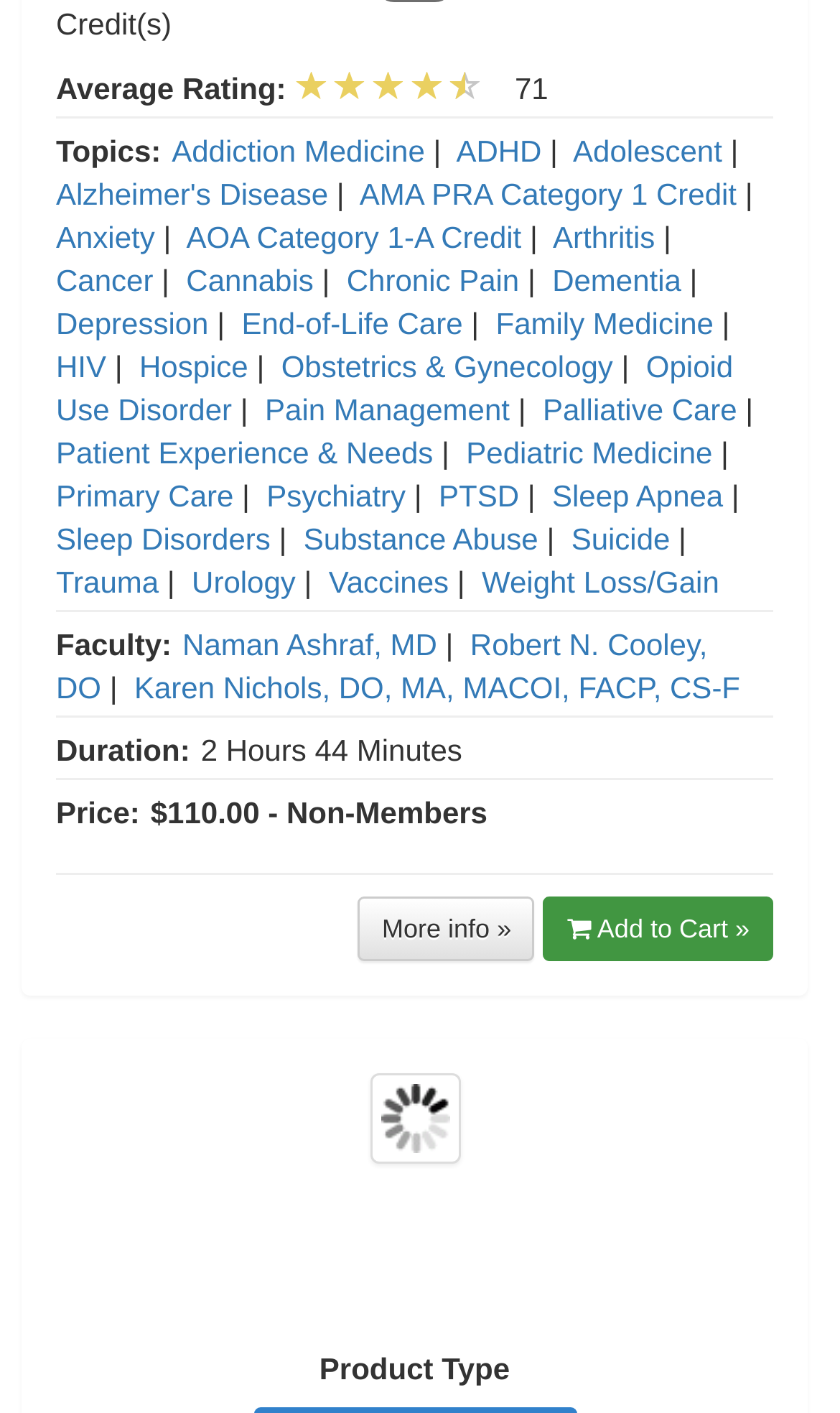Answer the question briefly using a single word or phrase: 
How long does this product last?

2 Hours 44 Minutes